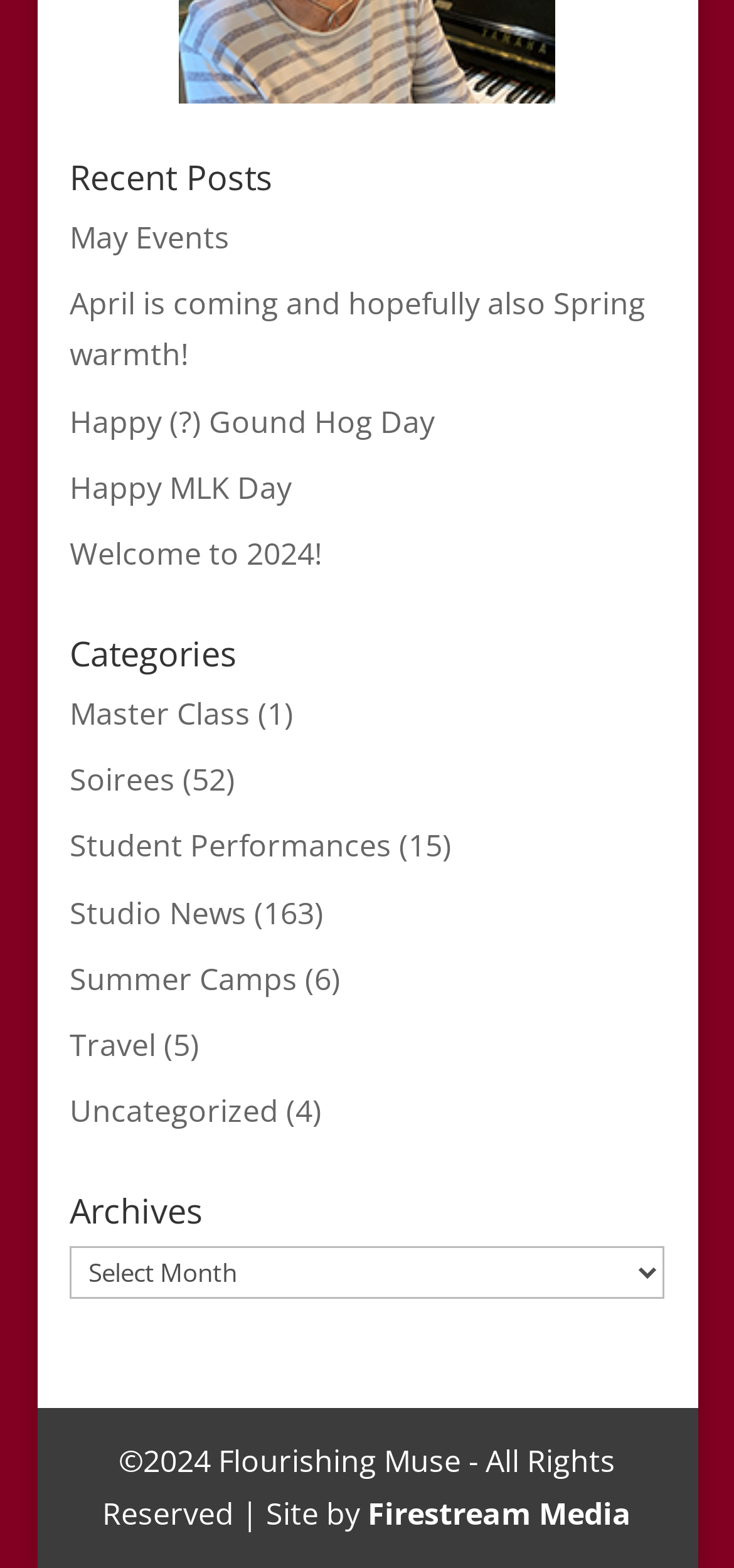Identify the bounding box coordinates for the region of the element that should be clicked to carry out the instruction: "Explore Master Class". The bounding box coordinates should be four float numbers between 0 and 1, i.e., [left, top, right, bottom].

[0.095, 0.442, 0.341, 0.468]